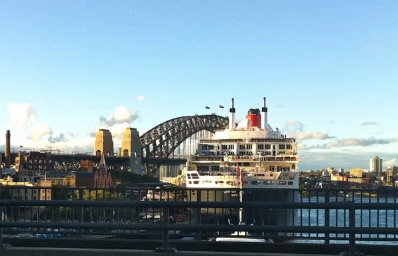Answer the following inquiry with a single word or phrase:
What is the date when the image was captured?

March 8, 2012